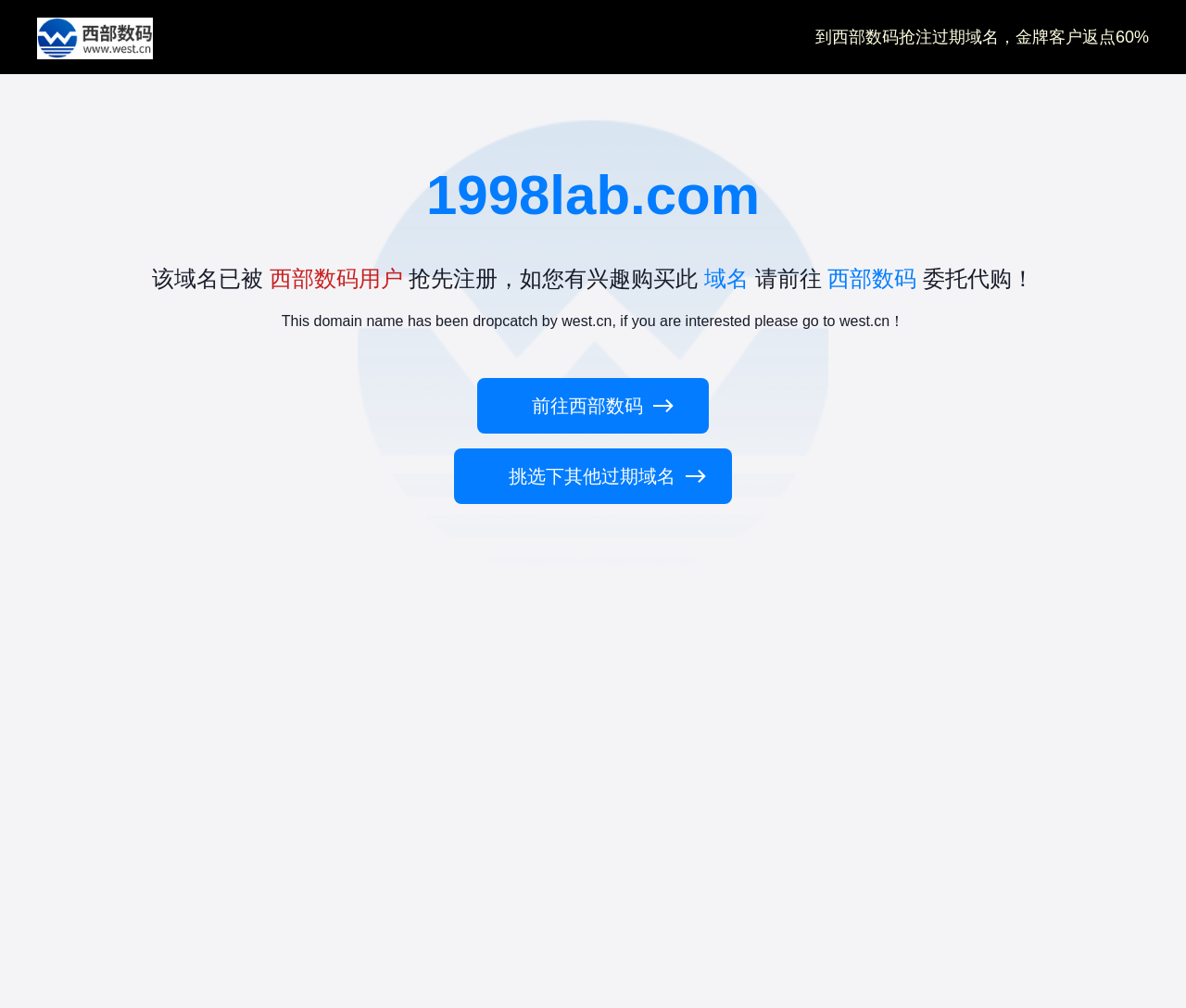Can you give a detailed response to the following question using the information from the image? What is the current status of the domain 1998lab.com?

Based on the webpage, it is clear that the domain 1998lab.com has been registered by west.cn, as indicated by the text '该域名已被西部数码用户抢先注册'.